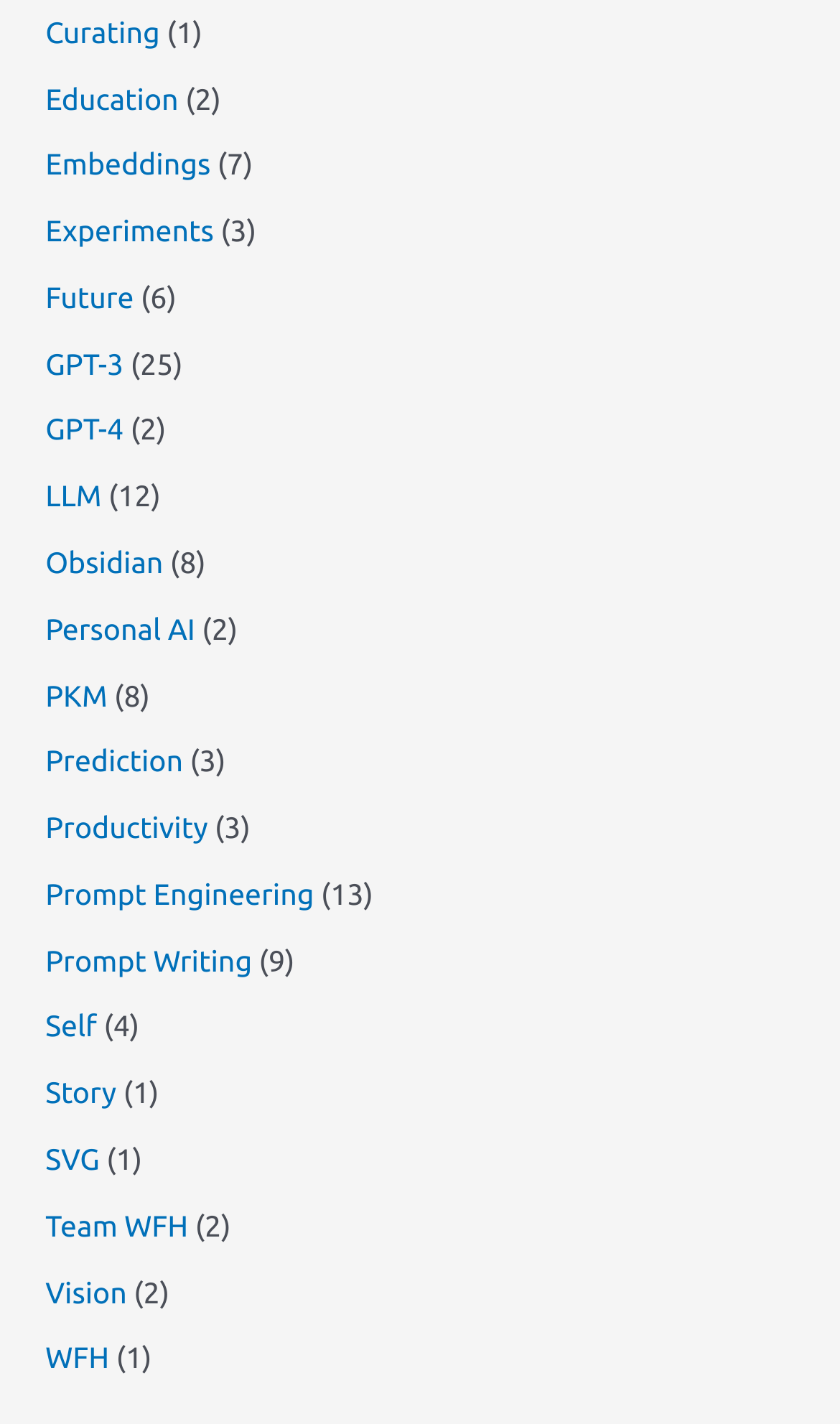What is the first link on the webpage? Please answer the question using a single word or phrase based on the image.

Curating